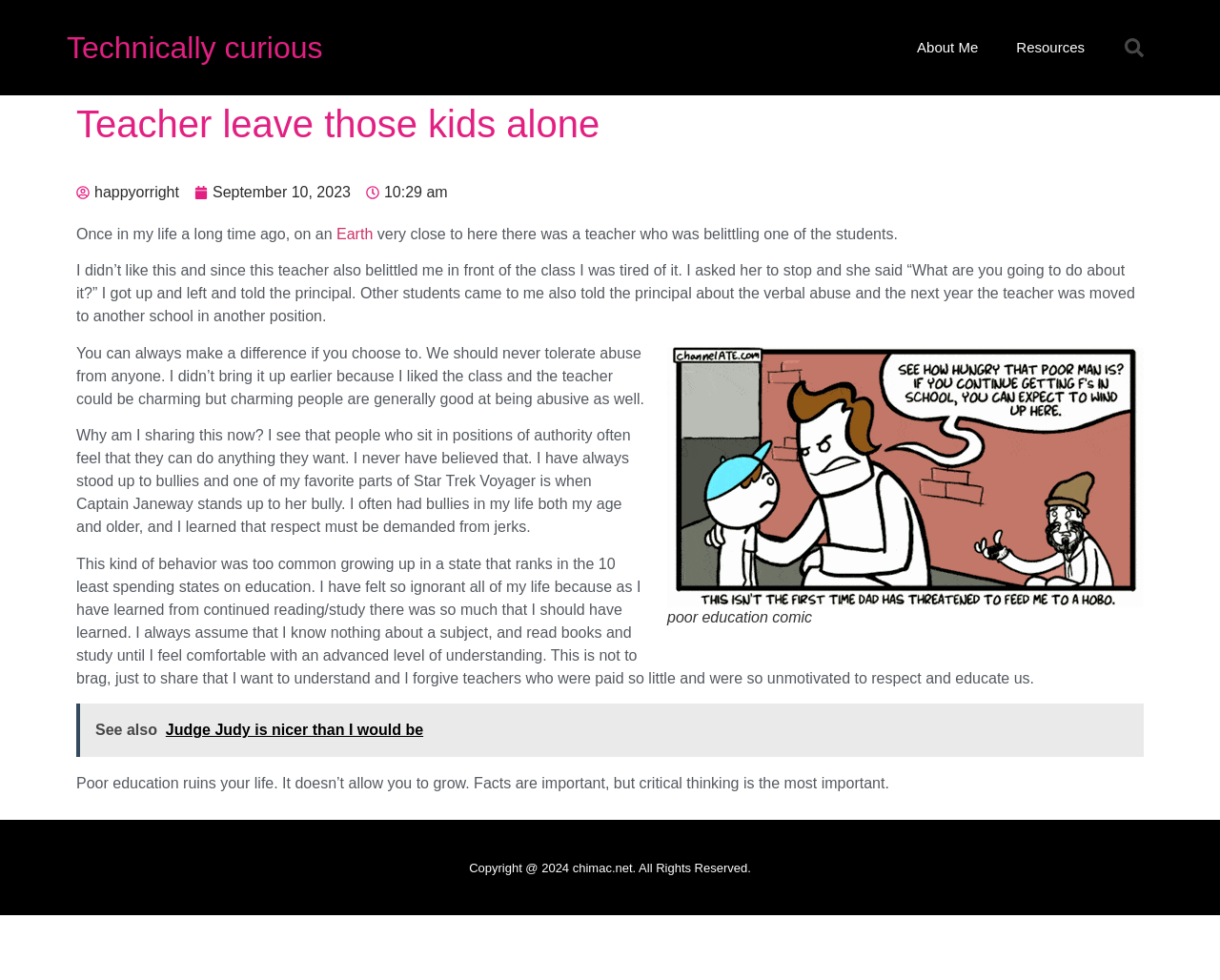Extract the primary header of the webpage and generate its text.

Teacher leave those kids alone